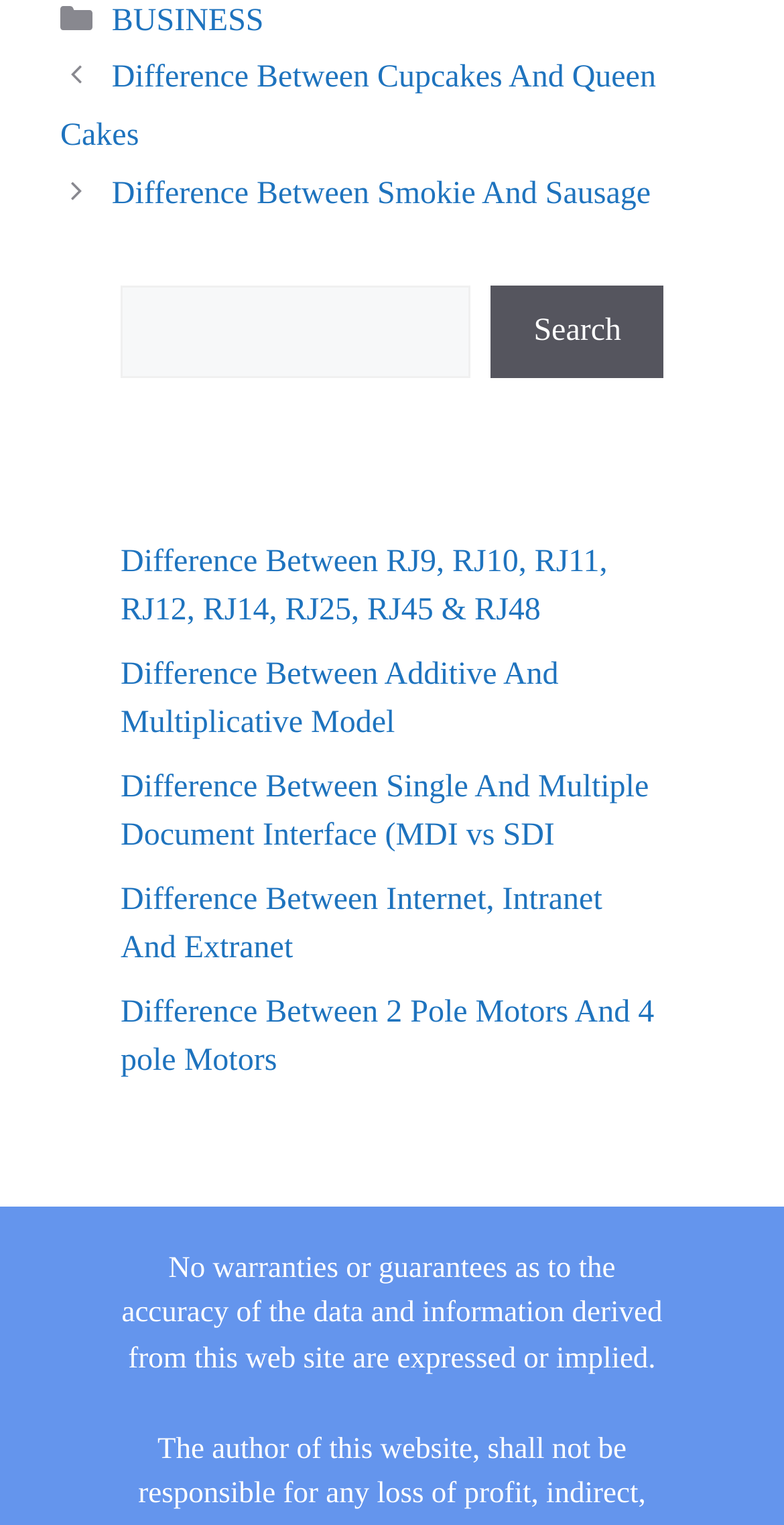Answer the question with a single word or phrase: 
How many links are under 'Posts'?

2